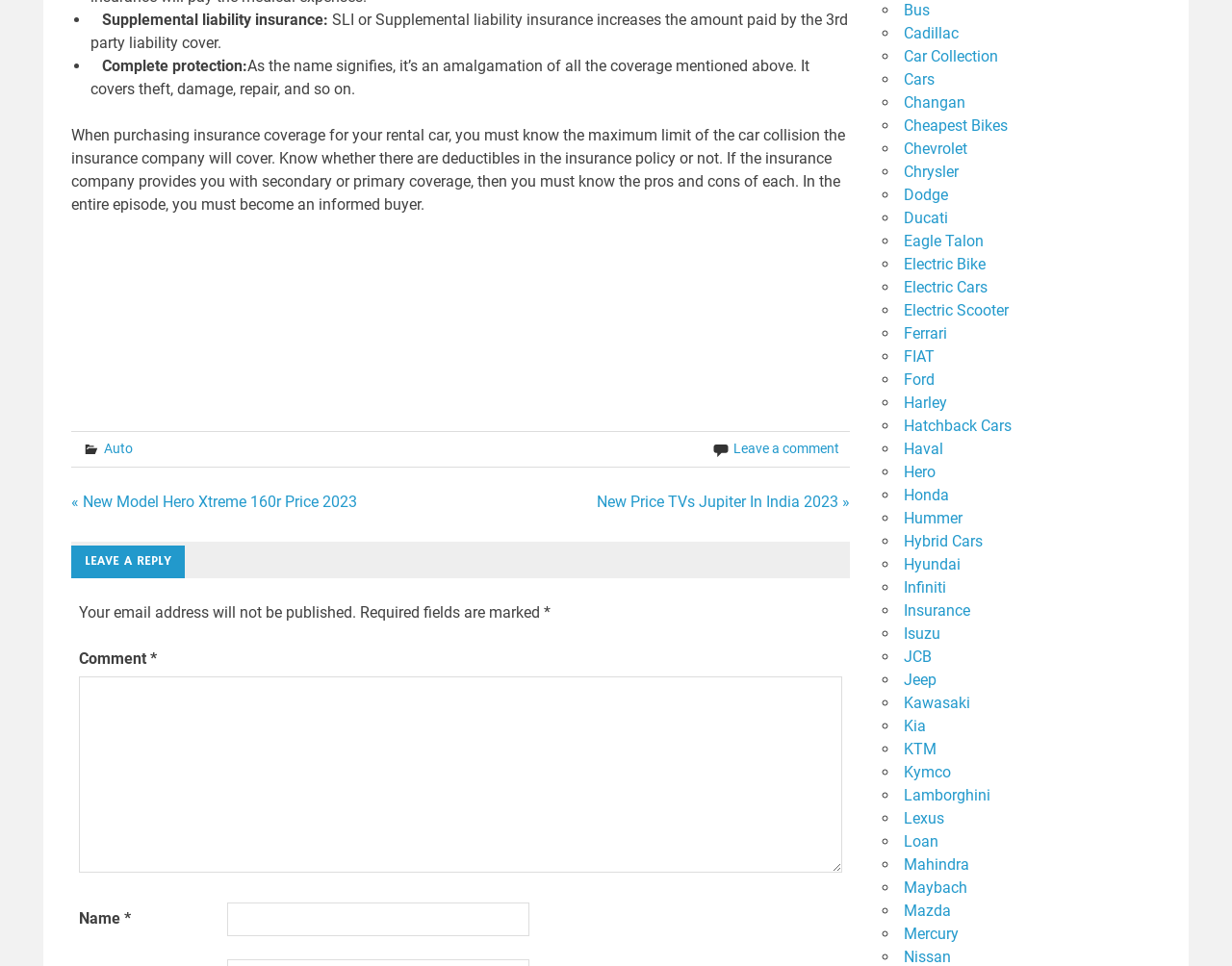What is the 'Post navigation' section for?
Answer the question based on the image using a single word or a brief phrase.

To navigate between posts